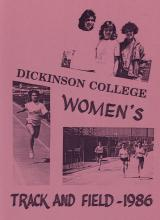What is the name of the institution featured on the yearbook cover?
Answer the question with just one word or phrase using the image.

Dickinson College